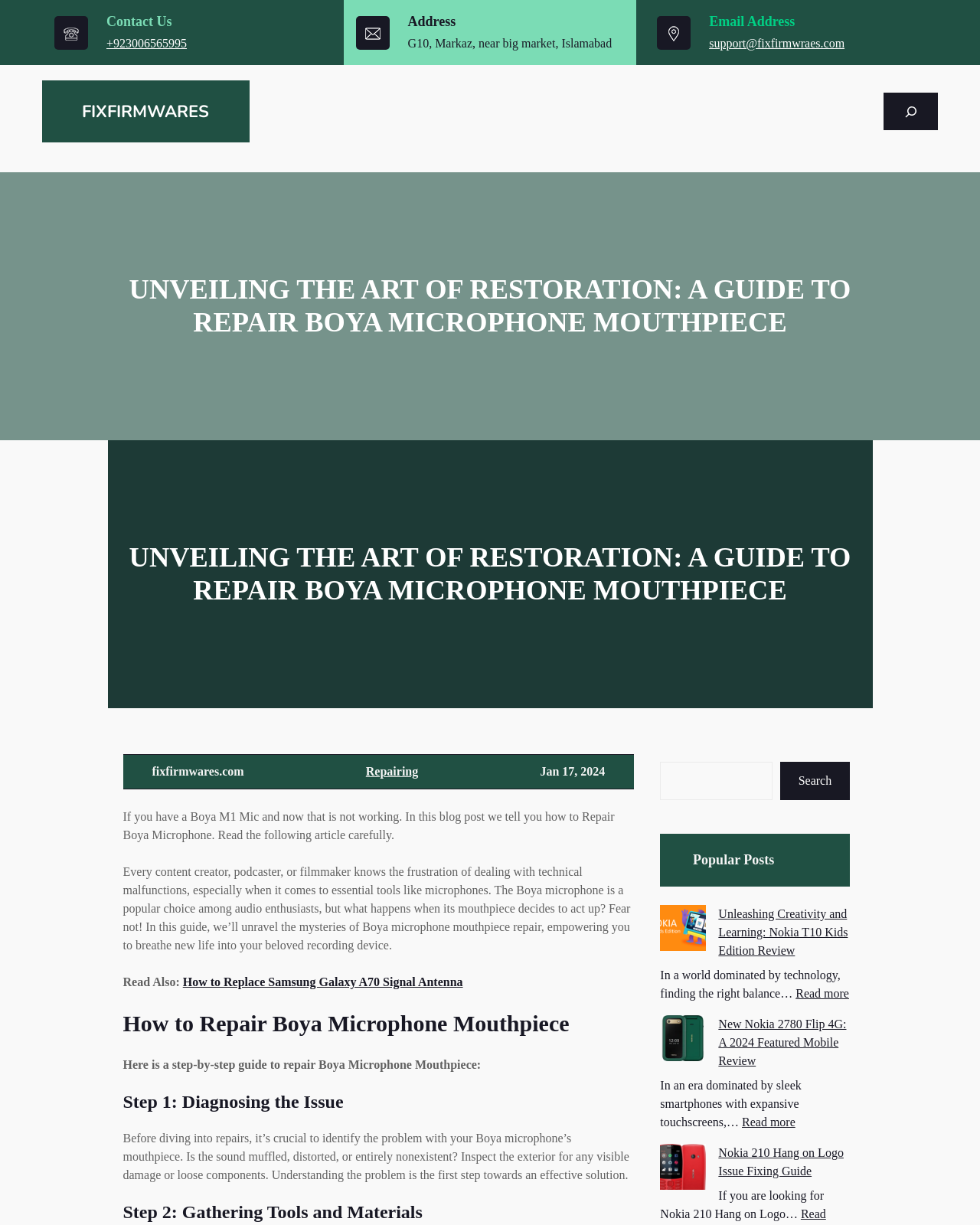Determine the bounding box for the UI element that matches this description: "parent_node: Search name="s"".

[0.674, 0.622, 0.789, 0.653]